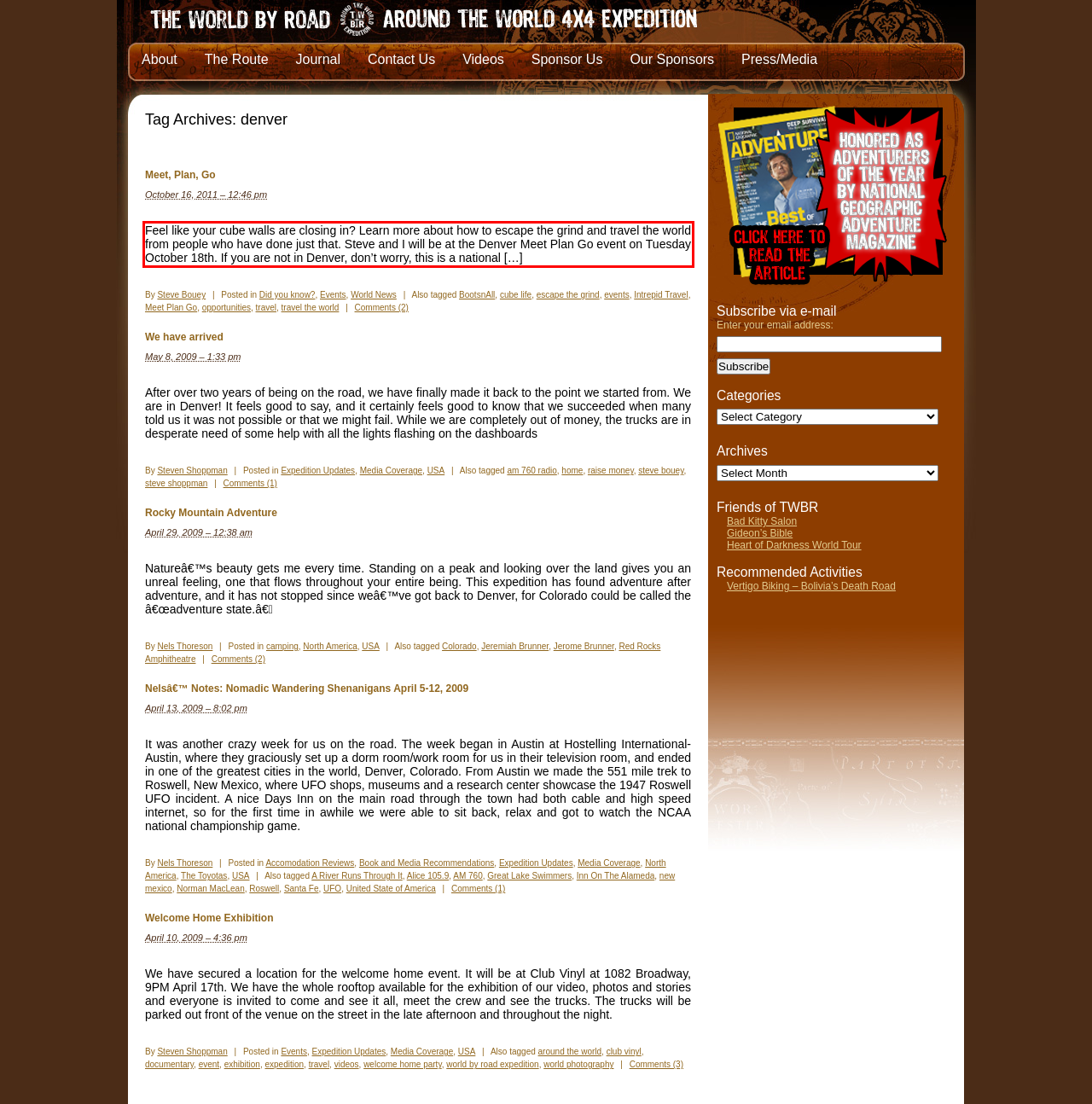Given a screenshot of a webpage, locate the red bounding box and extract the text it encloses.

Feel like your cube walls are closing in? Learn more about how to escape the grind and travel the world from people who have done just that. Steve and I will be at the Denver Meet Plan Go event on Tuesday October 18th. If you are not in Denver, don’t worry, this is a national […]